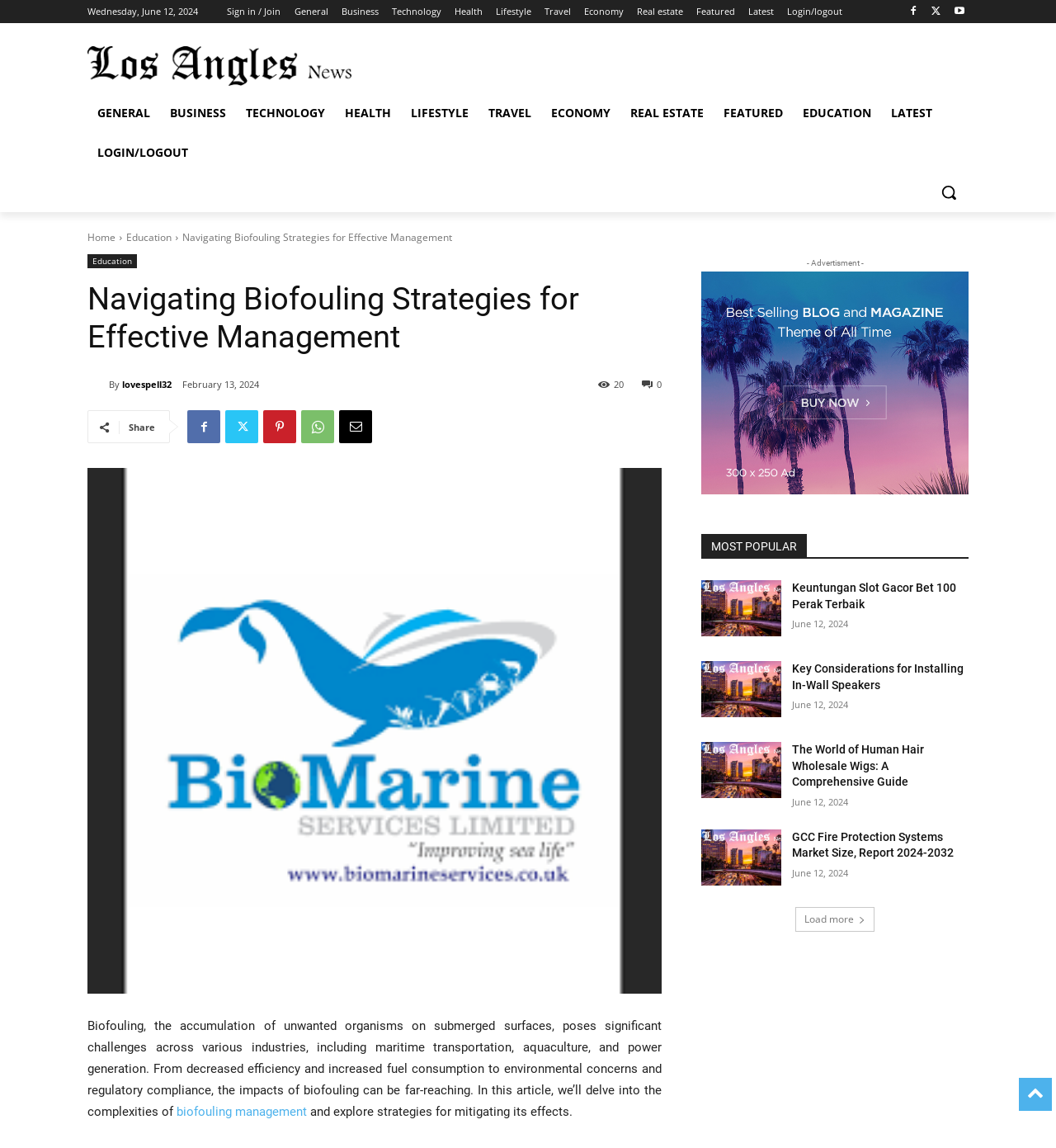Identify the primary heading of the webpage and provide its text.

Navigating Biofouling Strategies for Effective Management